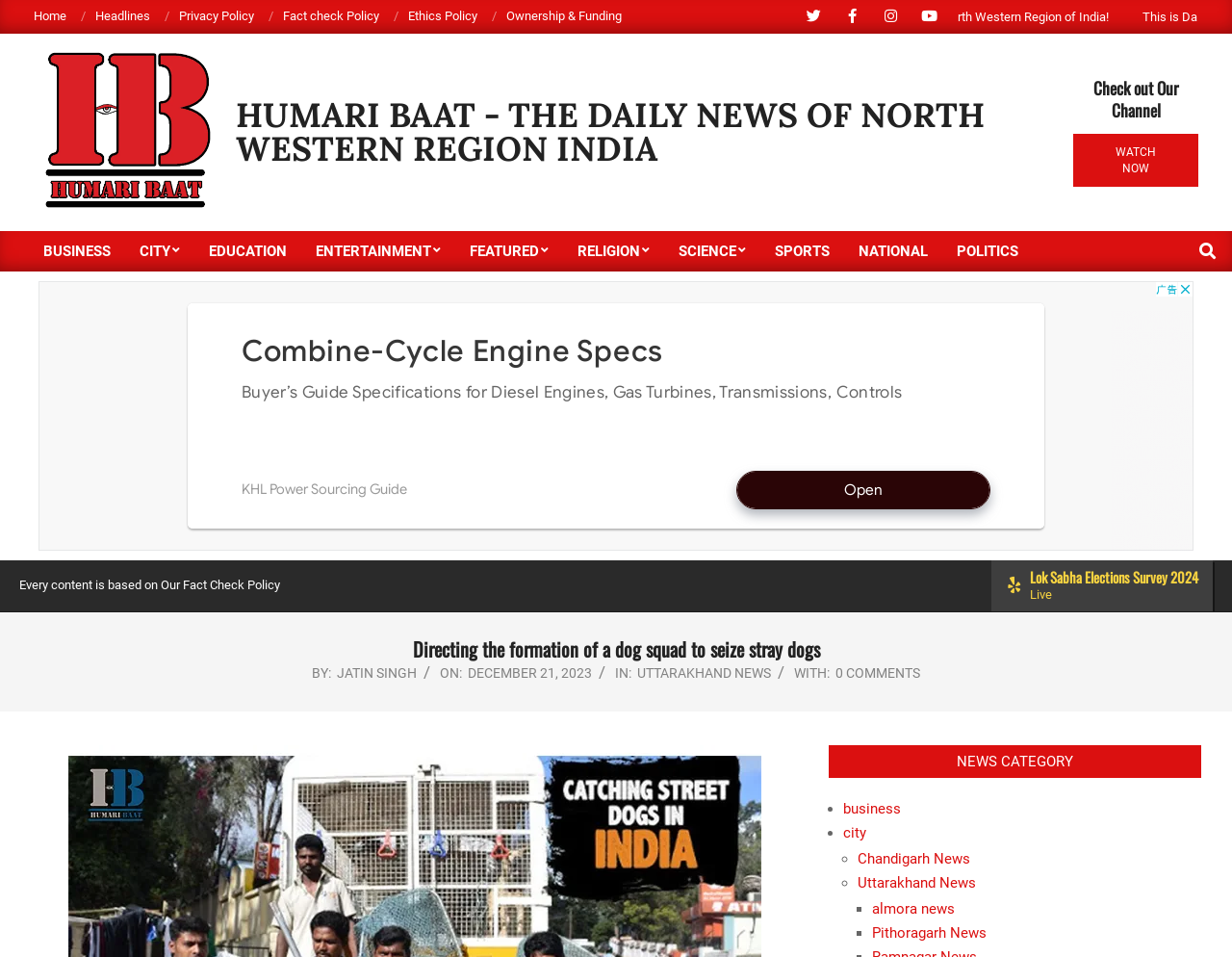Summarize the webpage comprehensively, mentioning all visible components.

The webpage is a news portal with a focus on the North Western Region of India. At the top, there is a navigation menu with links to various sections such as Home, Headlines, Privacy Policy, and more. Below this, there is a banner with the website's logo and a tagline "This is Daily News Portal with 24x7 news updates from North Western Region of India!".

To the right of the banner, there are social media links and a search bar. Below the banner, there is a primary navigation menu with links to different categories such as Business, City, Education, and more.

The main content of the webpage is an article titled "Directing the formation of a dog squad to seize stray dogs". The article has a heading, followed by the author's name, date, and time of publication. Below this, there are links to related news categories and a comment section.

On the right side of the article, there is a section with a heading "NEWS CATEGORY" that lists various news categories such as business, city, and Uttarakhand News, with bullet points and links to each category. Below this, there is an advertisement iframe.

At the bottom of the webpage, there is a section with a heading "Lok Sabha Elections Survey 2024" and a link to watch a video.